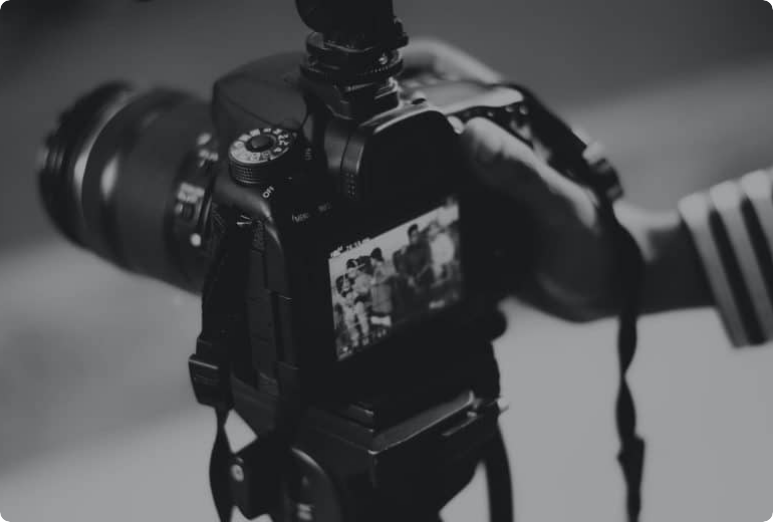What is displayed on the camera's screen?
Using the visual information, respond with a single word or phrase.

A photograph of several individuals